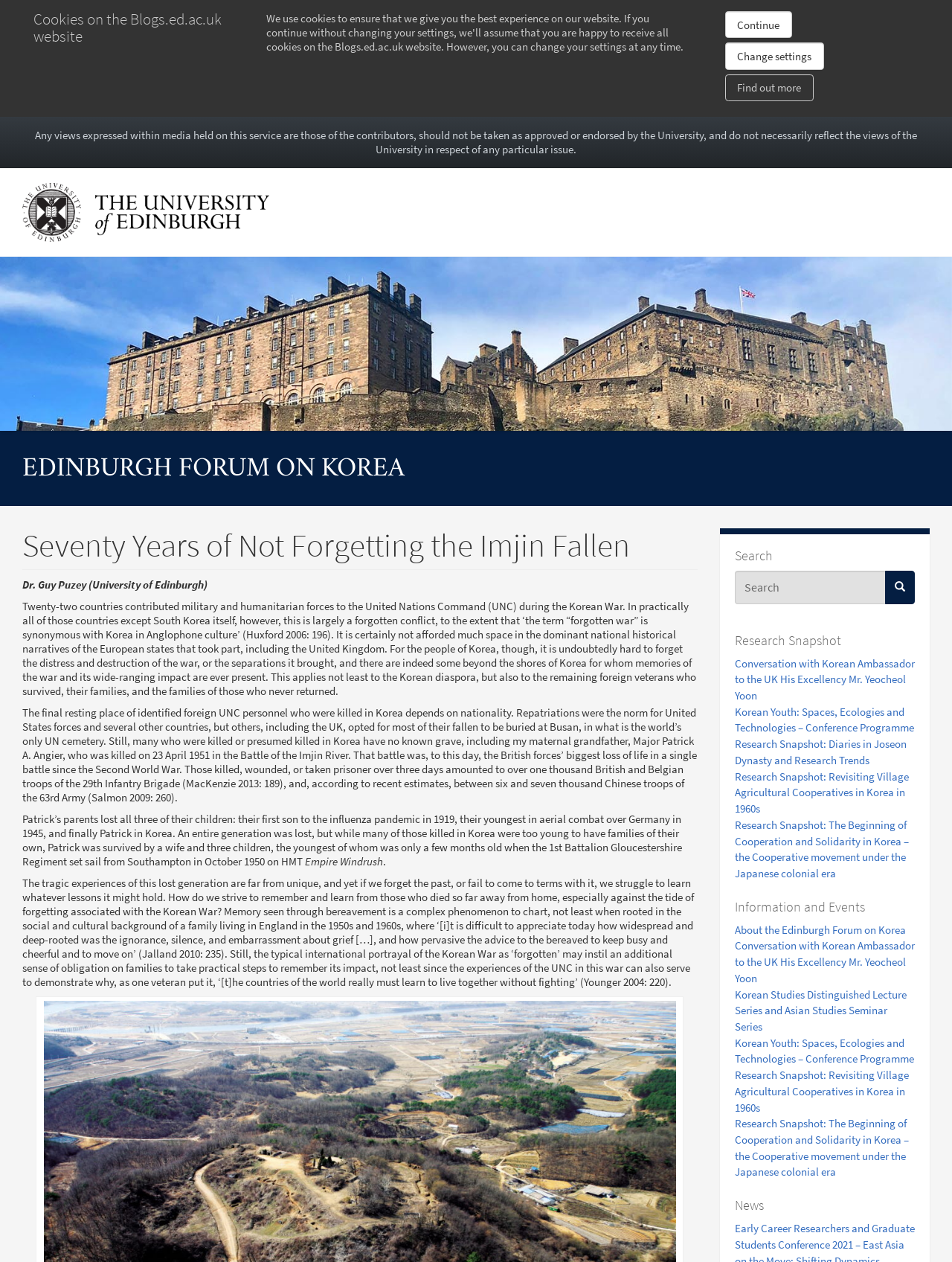Find the coordinates for the bounding box of the element with this description: "Edinburgh Forum on Korea".

[0.023, 0.362, 0.425, 0.383]